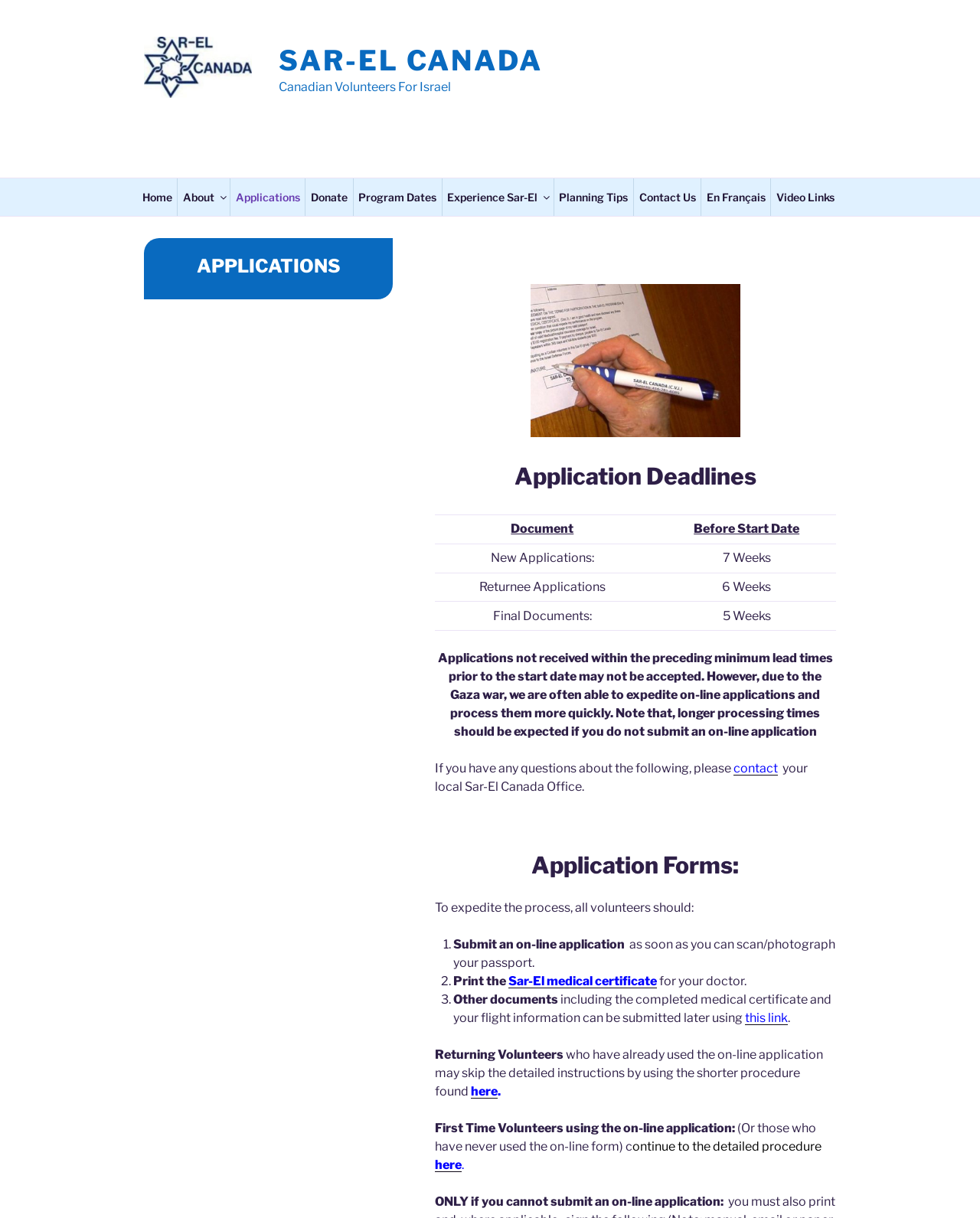What is the deadline for submitting final documents?
Look at the screenshot and provide an in-depth answer.

The deadline for submitting final documents is 5 weeks, as mentioned in the table row 'Final Documents: 5 Weeks'. This is the deadline for submitting the completed medical certificate and flight information.